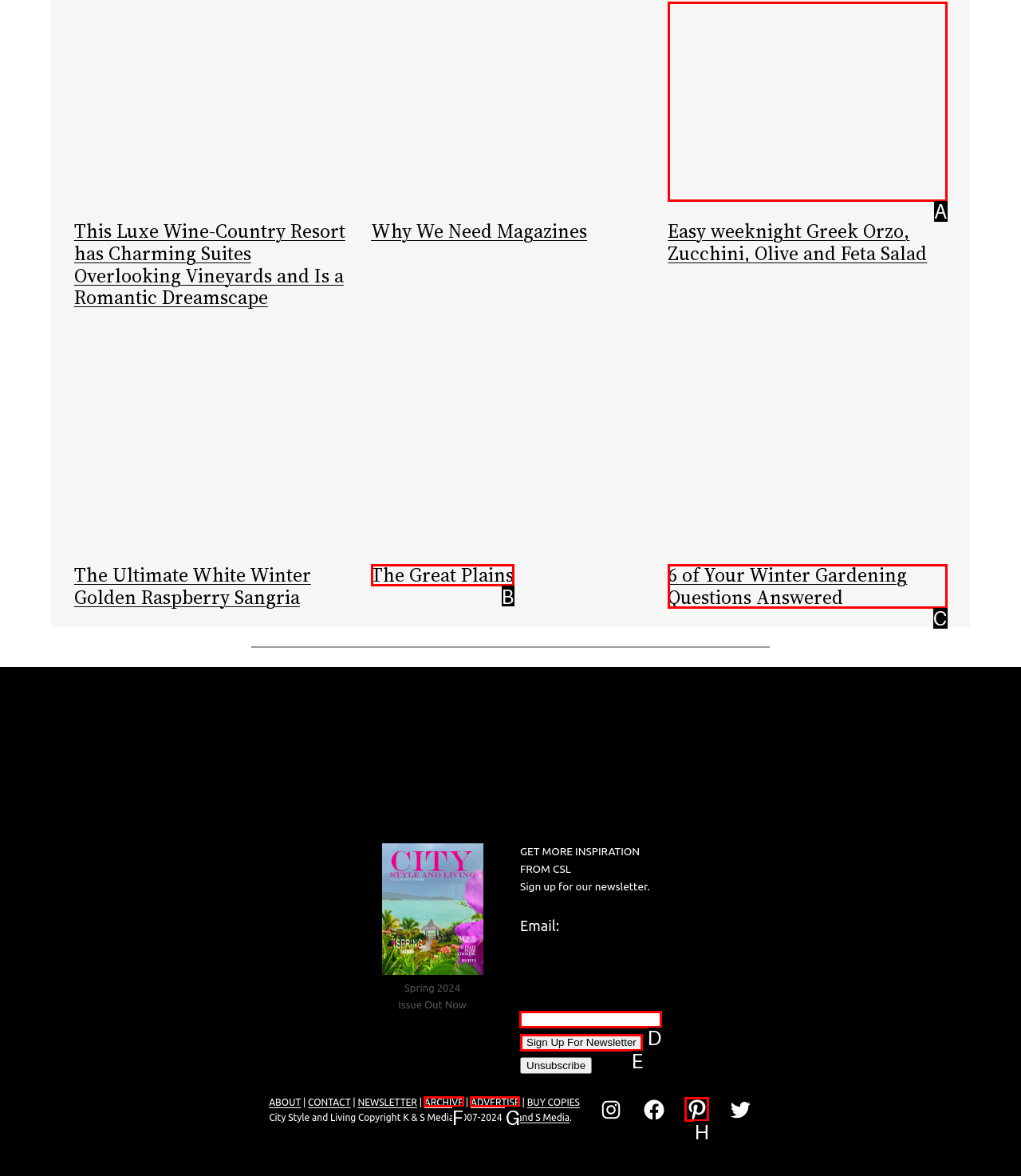Select the letter of the option that should be clicked to achieve the specified task: Sign up for the newsletter. Respond with just the letter.

D